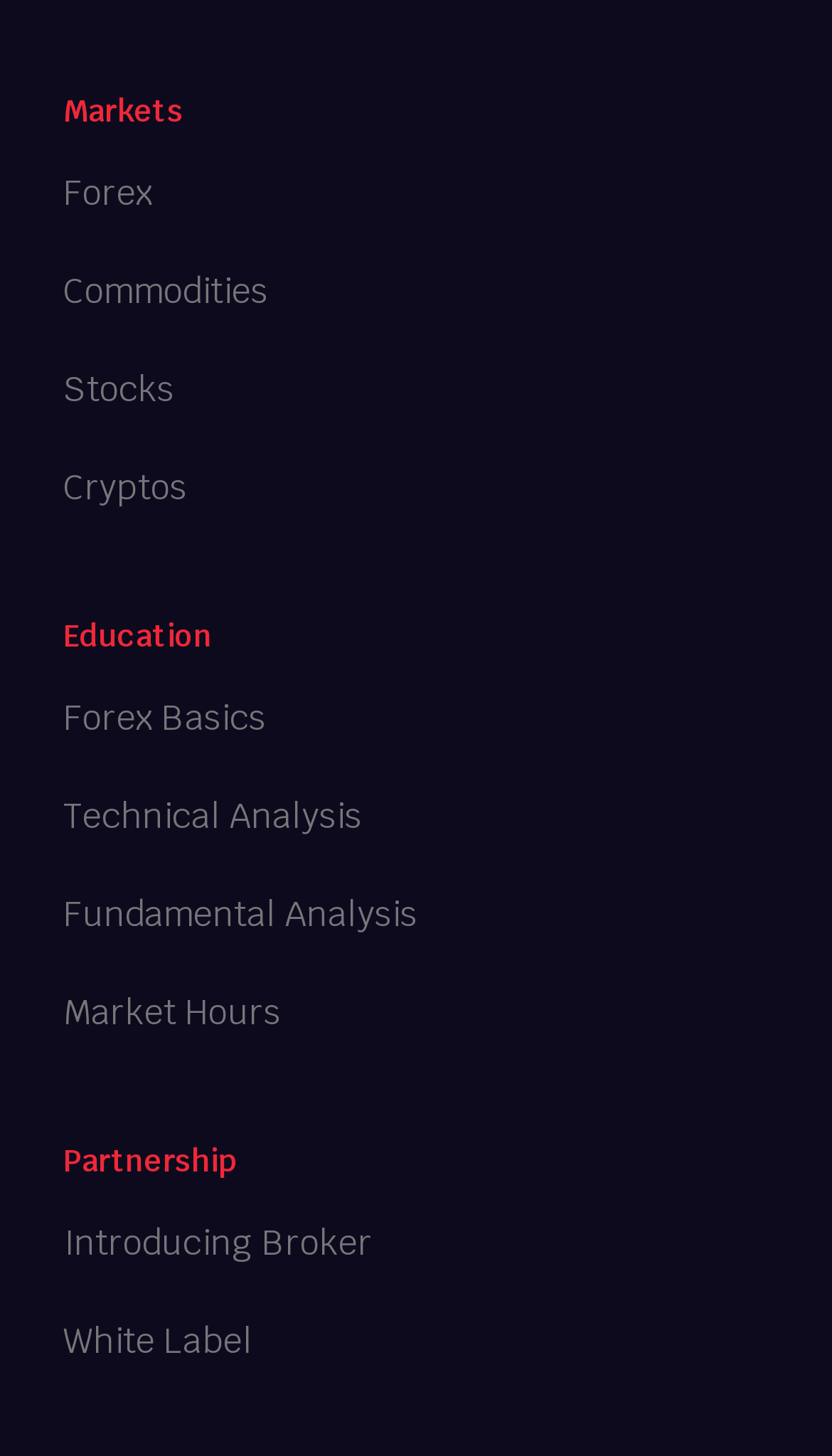Carefully observe the image and respond to the question with a detailed answer:
What is the third education topic?

I looked at the links under the 'Education' heading and counted the third one, which is 'Fundamental Analysis'.